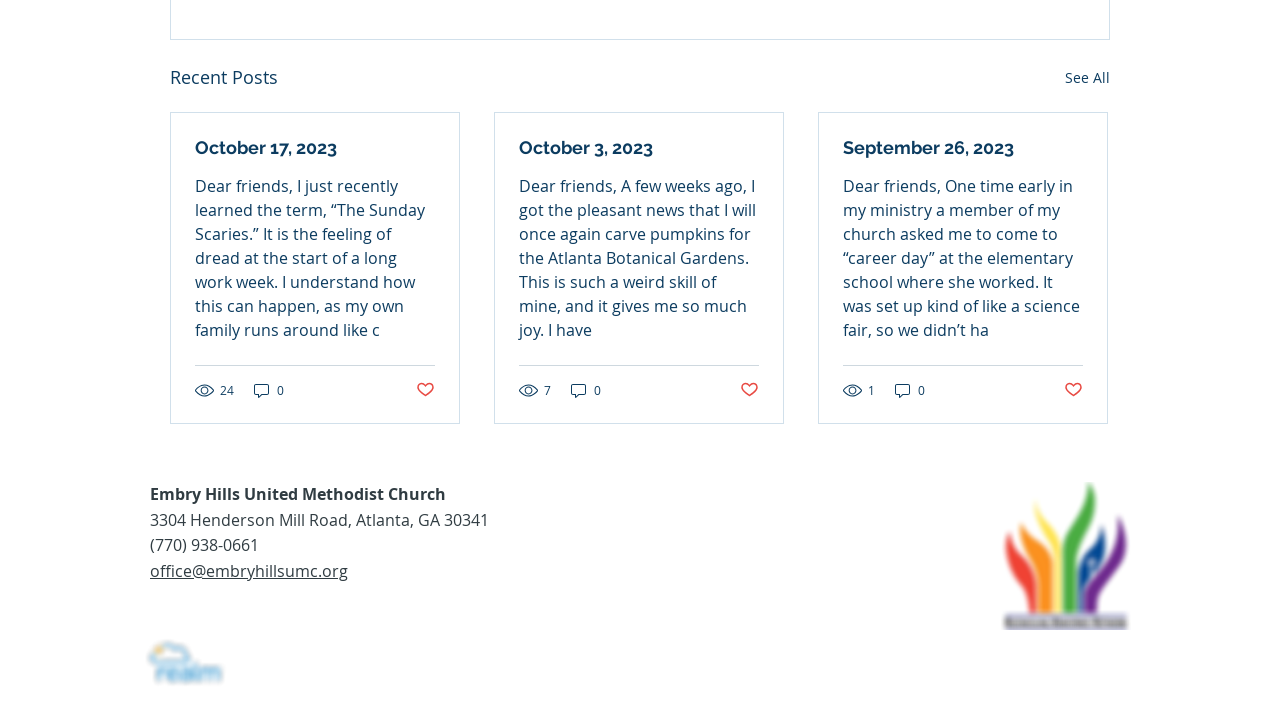How many comments does the third post have?
Please provide an in-depth and detailed response to the question.

I found the answer by looking at the link element with the text '0 comments' located inside the third article element, which is a post.